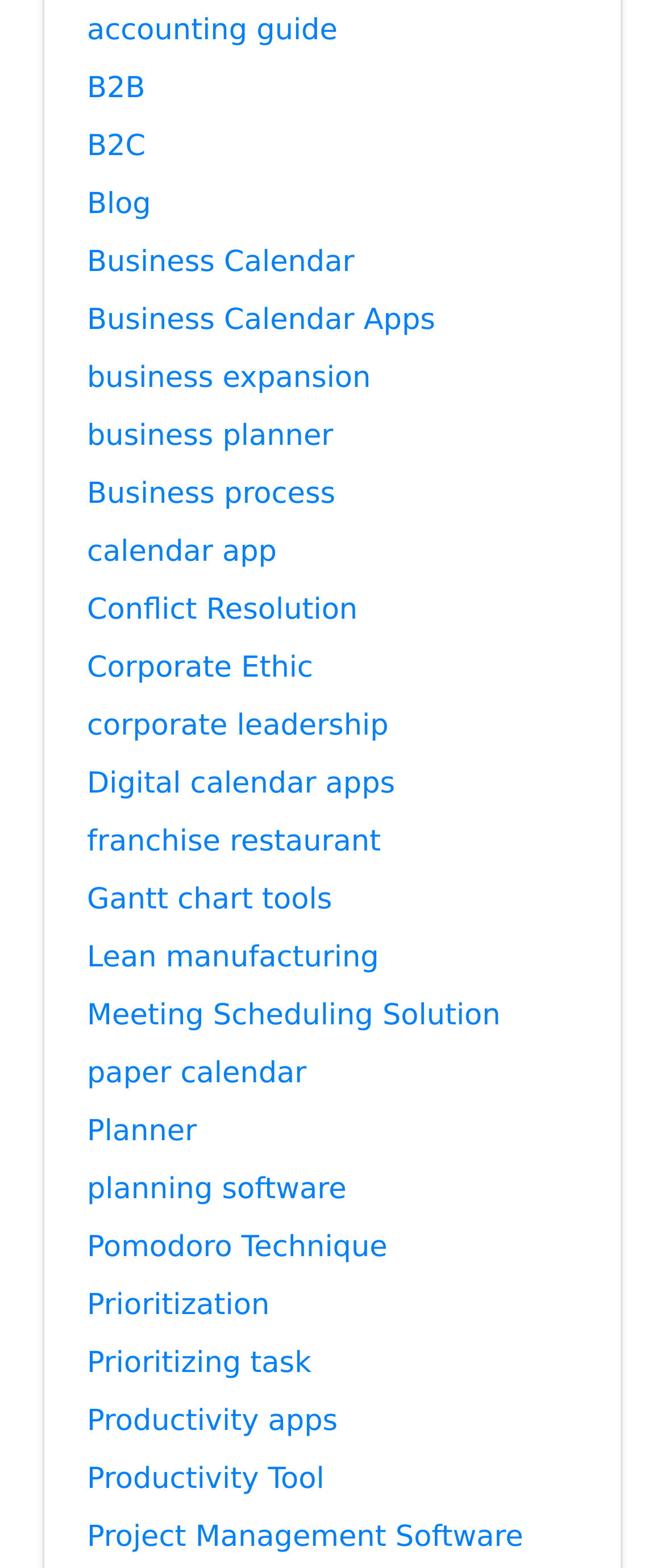How many links are related to business on the webpage?
From the screenshot, supply a one-word or short-phrase answer.

at least 5